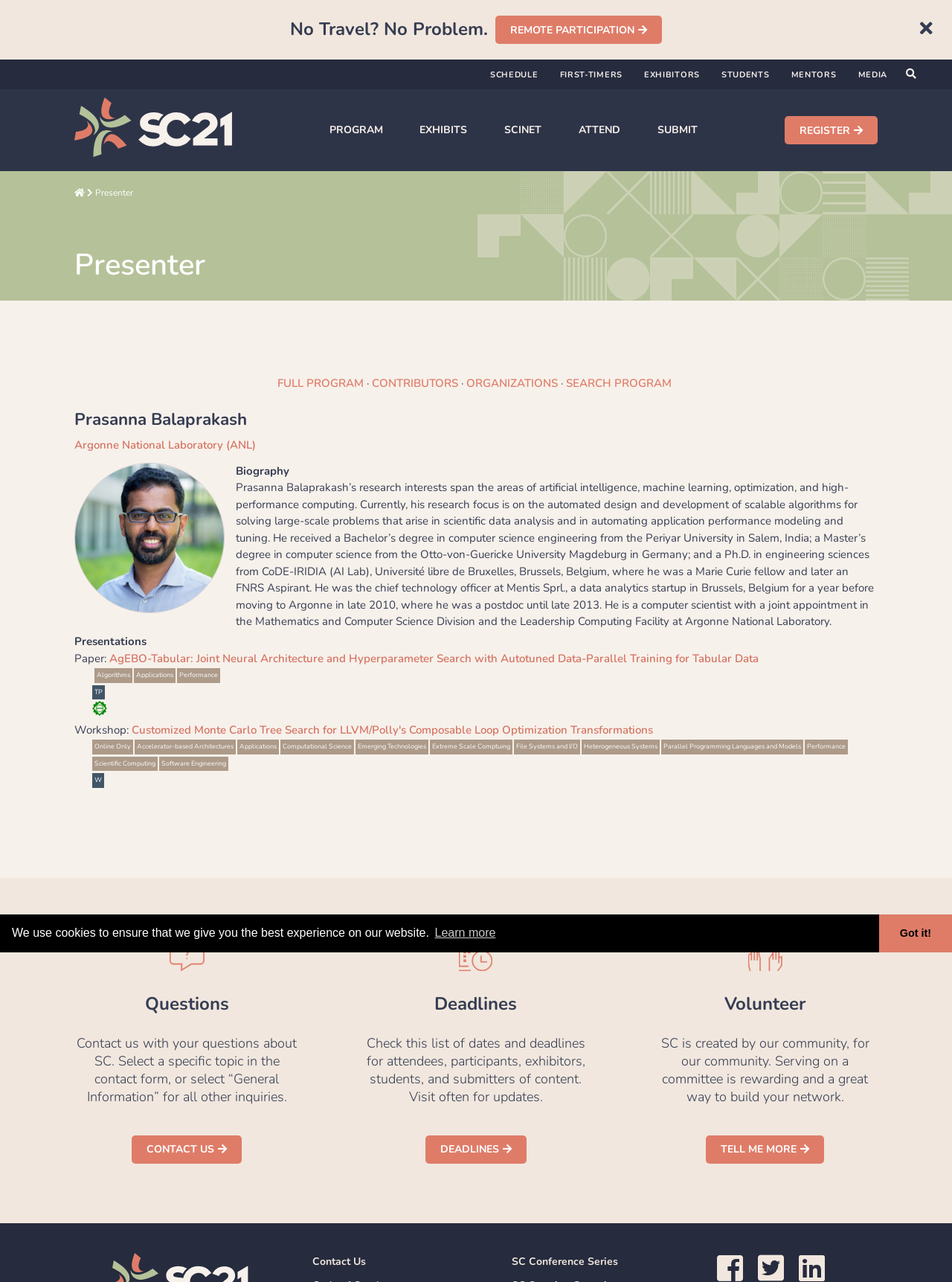Locate the bounding box for the described UI element: "Tell Me More". Ensure the coordinates are four float numbers between 0 and 1, formatted as [left, top, right, bottom].

[0.742, 0.885, 0.866, 0.908]